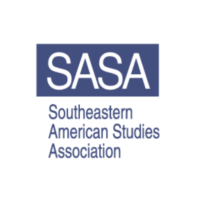Break down the image into a detailed narrative.

The image features the logo of the Southeastern American Studies Association (SASA), prominently showcasing the acronym "SASA" in large, bold letters crafted in a clean, modern typeface. Beneath the acronym, the full name of the organization—"Southeastern American Studies Association"—is presented in a smaller font, emphasizing the group's focus on the study of American culture and society, particularly in the southeastern United States. The logo is set against a white background, providing a striking contrast that enhances its readability and visual appeal. This emblem represents the association's commitment to fostering scholarship and dialogue within the field of American studies.